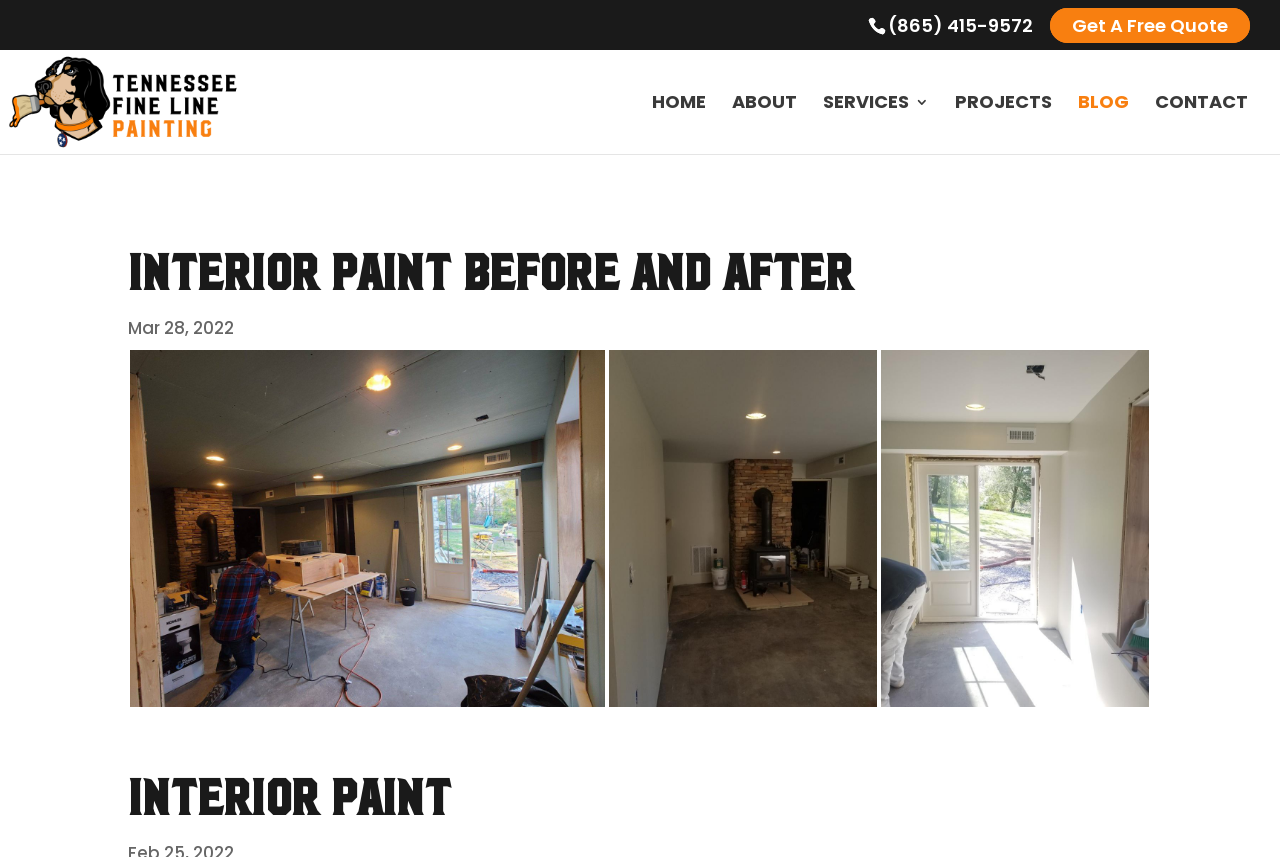Specify the bounding box coordinates of the element's area that should be clicked to execute the given instruction: "Read the blog post about interior paint before and after". The coordinates should be four float numbers between 0 and 1, i.e., [left, top, right, bottom].

[0.1, 0.289, 0.666, 0.35]